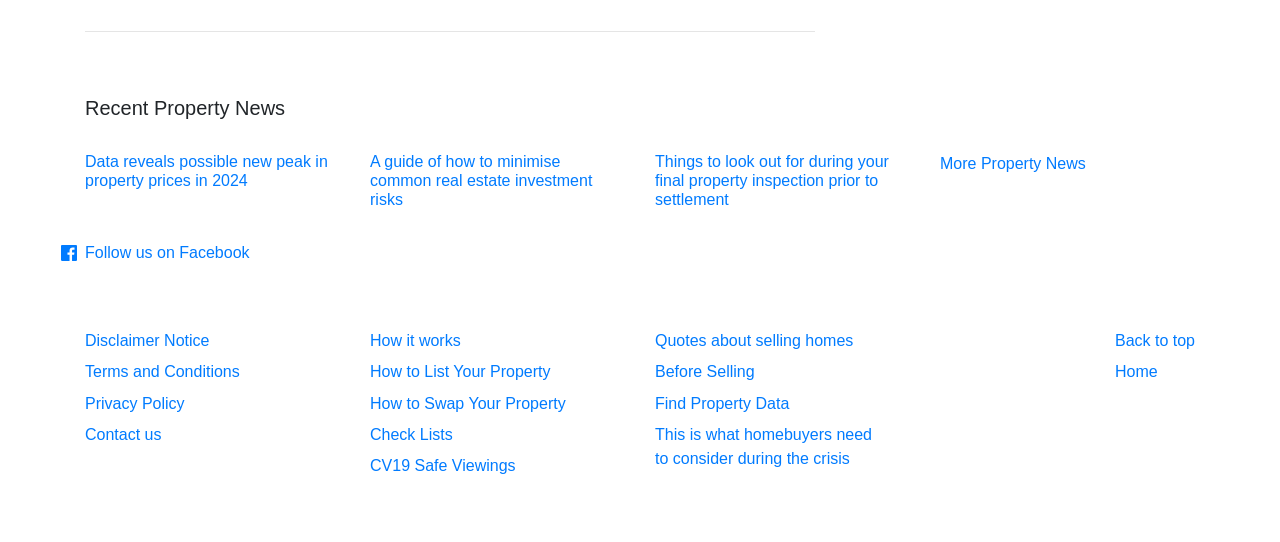Please provide the bounding box coordinates for the element that needs to be clicked to perform the following instruction: "Check how it works". The coordinates should be given as four float numbers between 0 and 1, i.e., [left, top, right, bottom].

[0.289, 0.613, 0.36, 0.644]